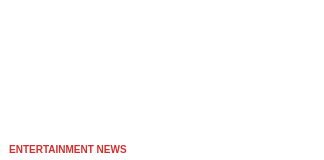Using the information from the screenshot, answer the following question thoroughly:
What is the amount of money involved in the fraud scheme?

The caption states that Ryan Boyajian is embroiled in a substantial $17 million bank fraud scheme, which is the amount of money involved in the scandal.